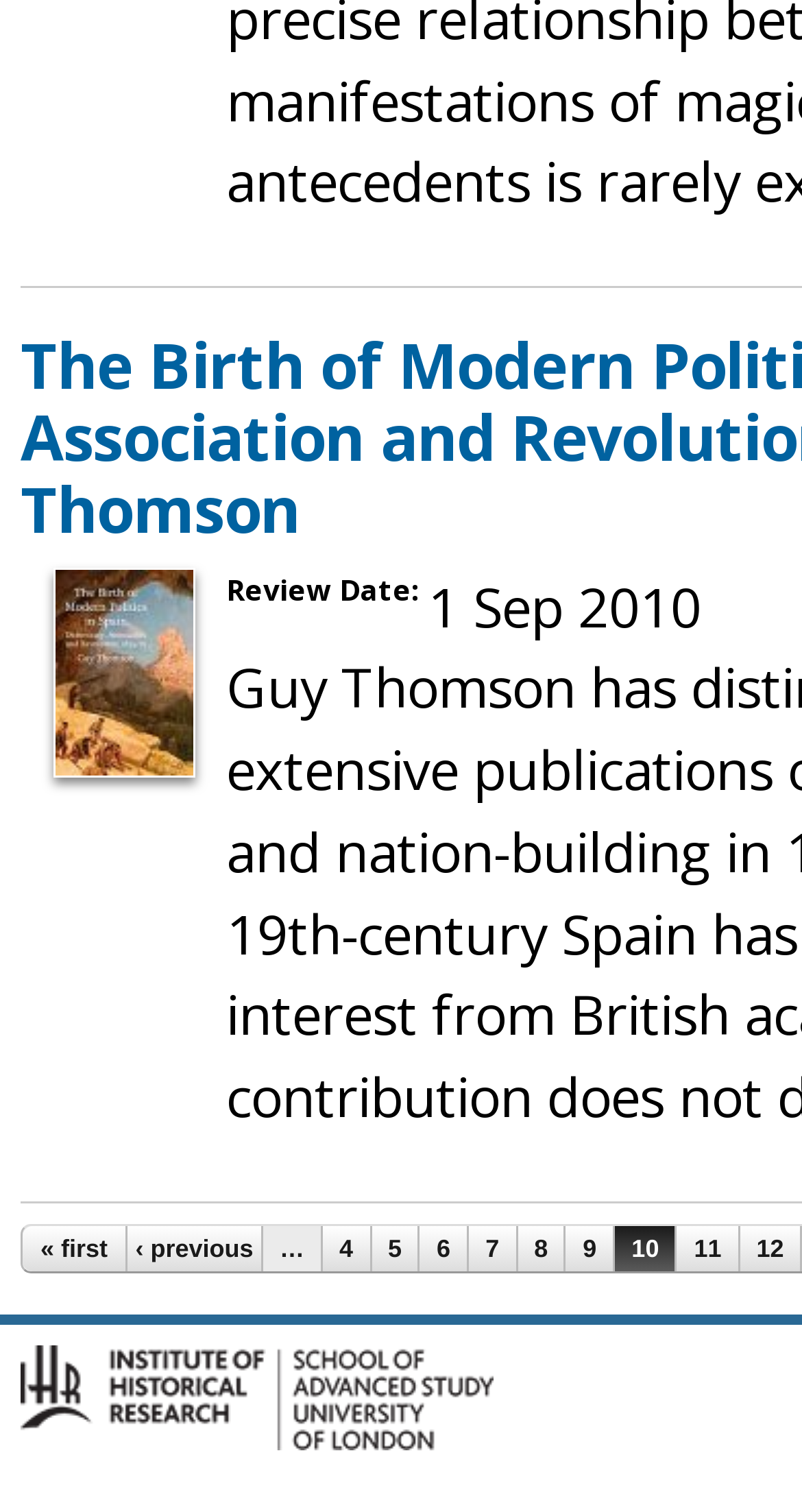Identify the bounding box of the HTML element described here: "International". Provide the coordinates as four float numbers between 0 and 1: [left, top, right, bottom].

None